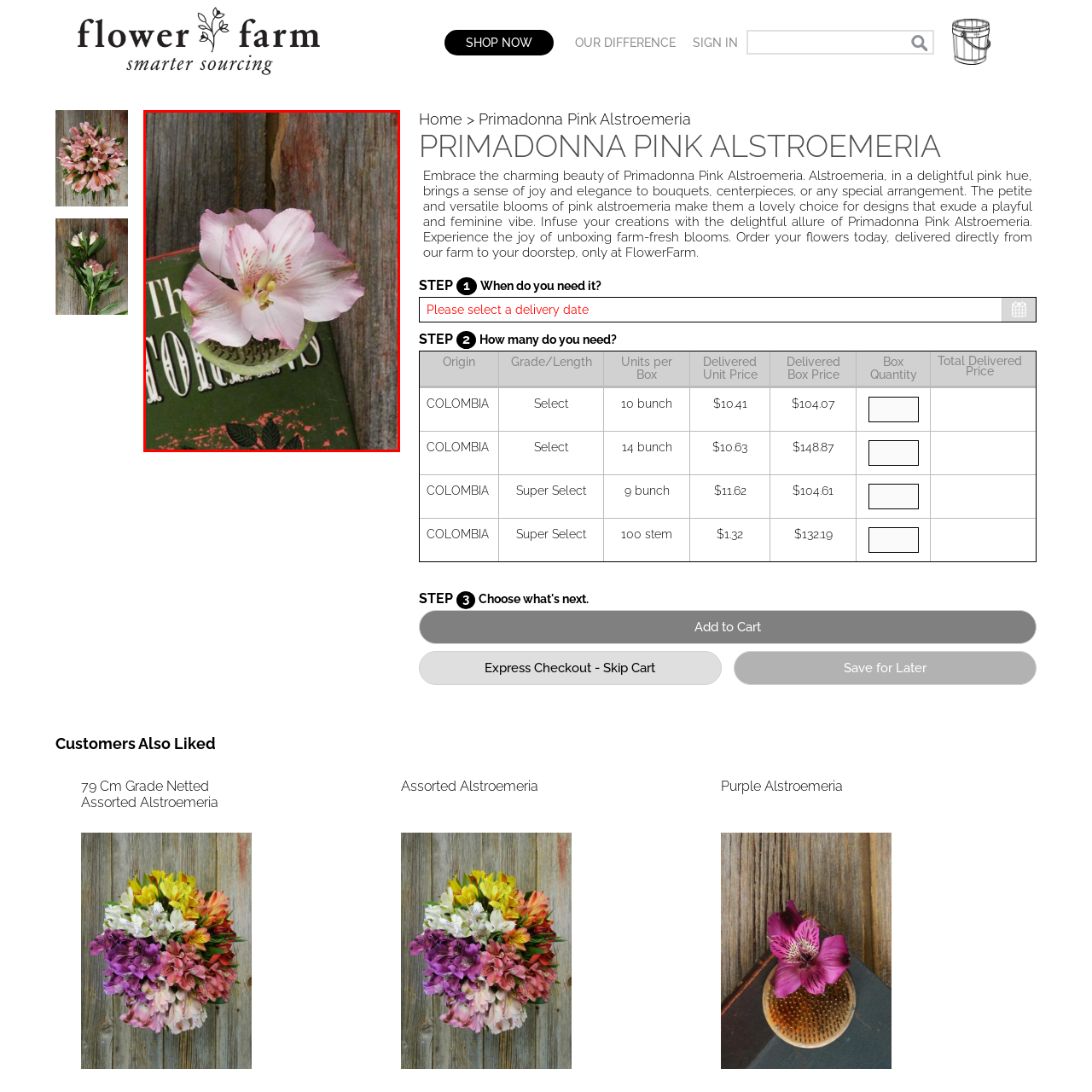What is the material of the surface the flower is on?
Focus on the part of the image marked with a red bounding box and deliver an in-depth answer grounded in the visual elements you observe.

The caption describes the surface as a 'textured wooden surface', which implies that the material of the surface is wood.